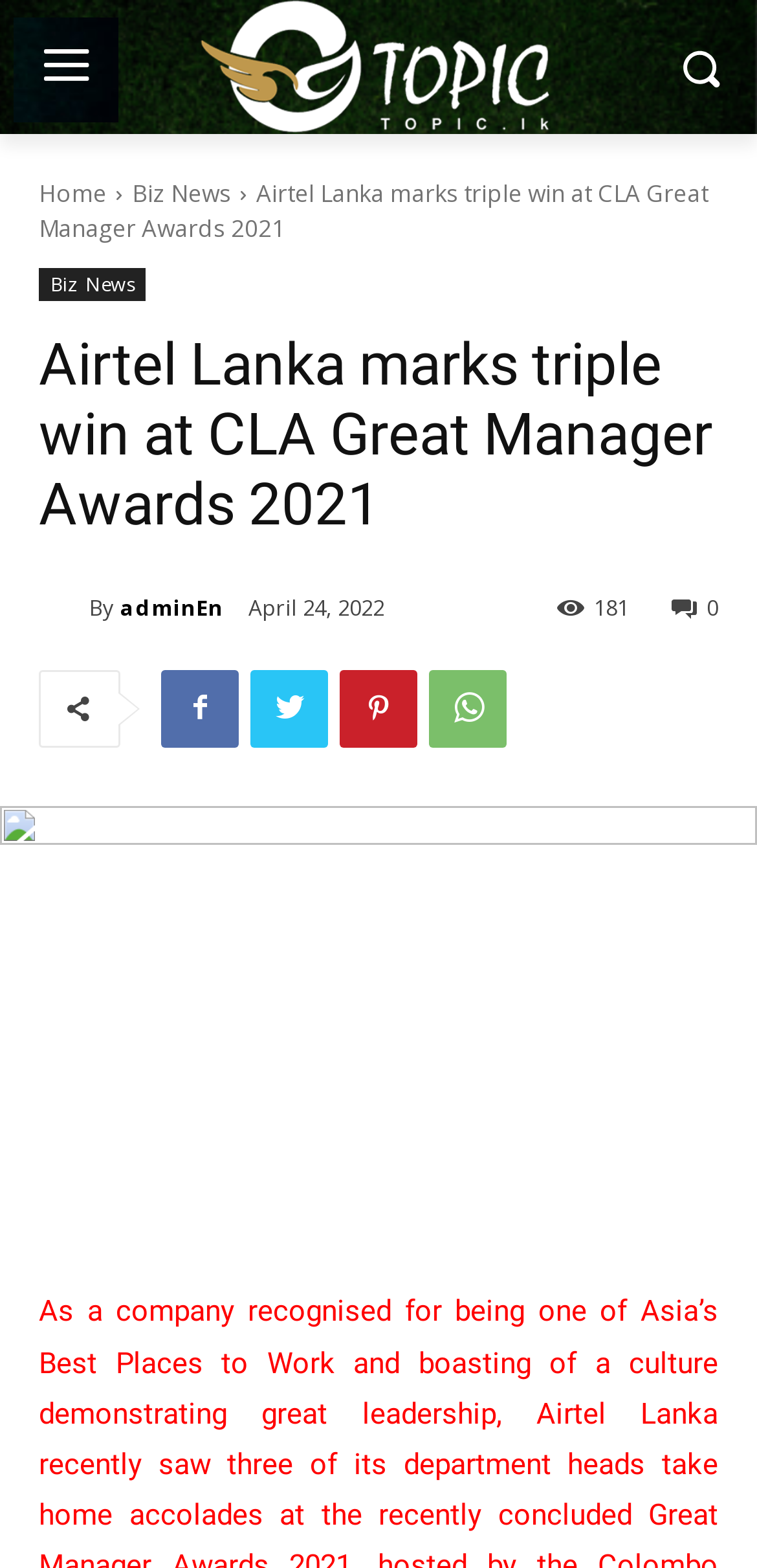Determine the bounding box coordinates for the element that should be clicked to follow this instruction: "Search for something". The coordinates should be given as four float numbers between 0 and 1, in the format [left, top, right, bottom].

[0.854, 0.009, 0.995, 0.077]